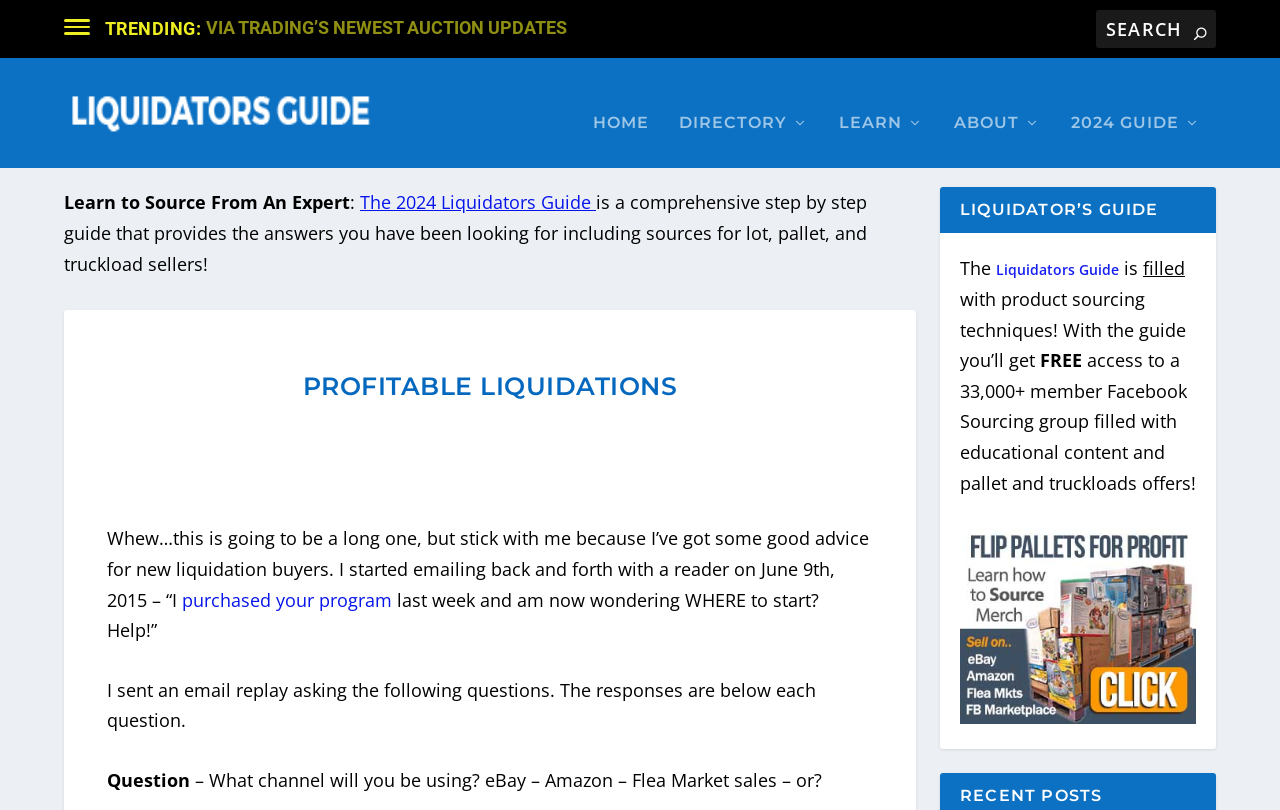Find the bounding box coordinates of the clickable region needed to perform the following instruction: "Go to HOME page". The coordinates should be provided as four float numbers between 0 and 1, i.e., [left, top, right, bottom].

[0.463, 0.117, 0.507, 0.181]